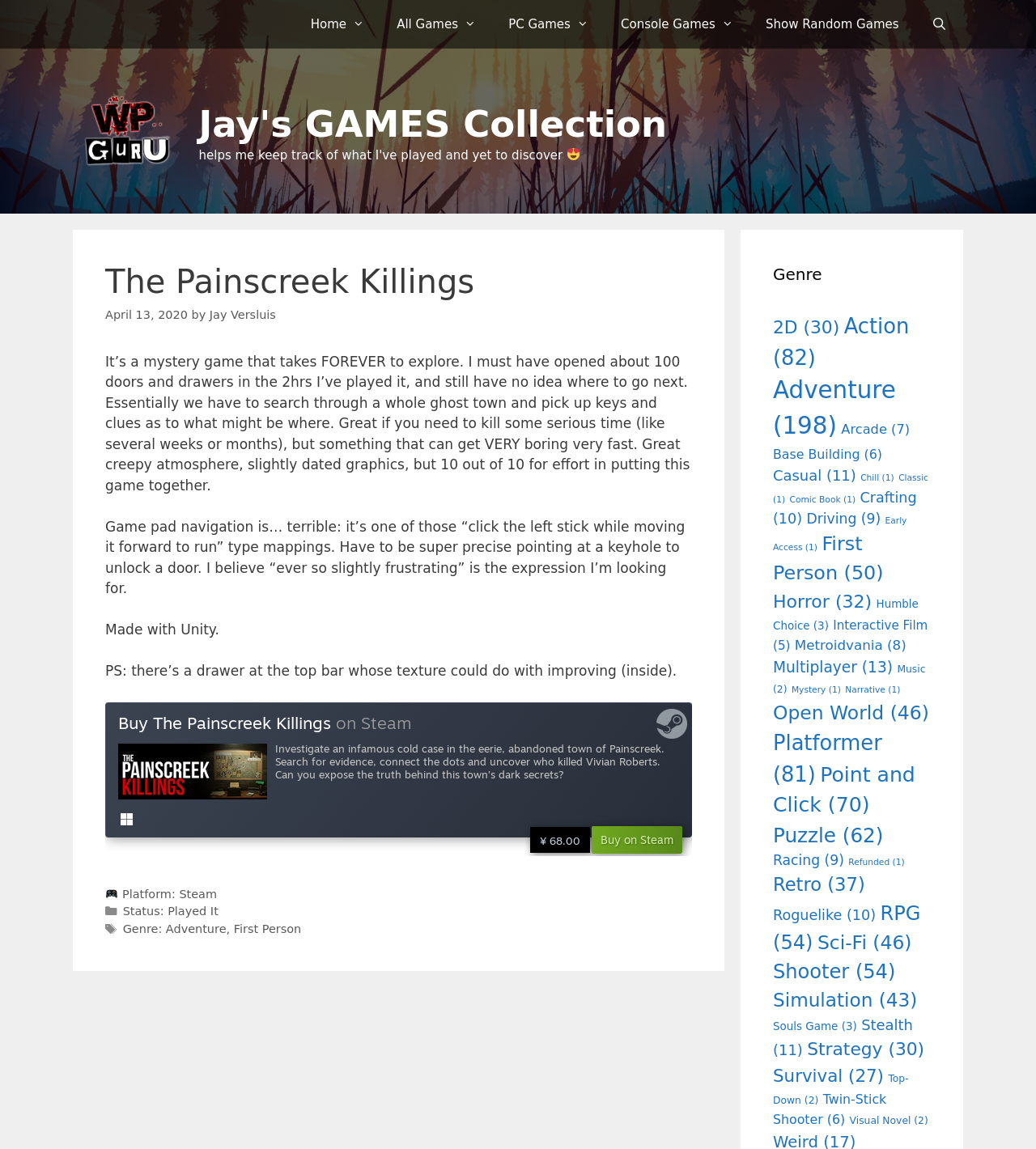Kindly provide the bounding box coordinates of the section you need to click on to fulfill the given instruction: "Open the 'Show Random Games' link".

[0.723, 0.0, 0.883, 0.042]